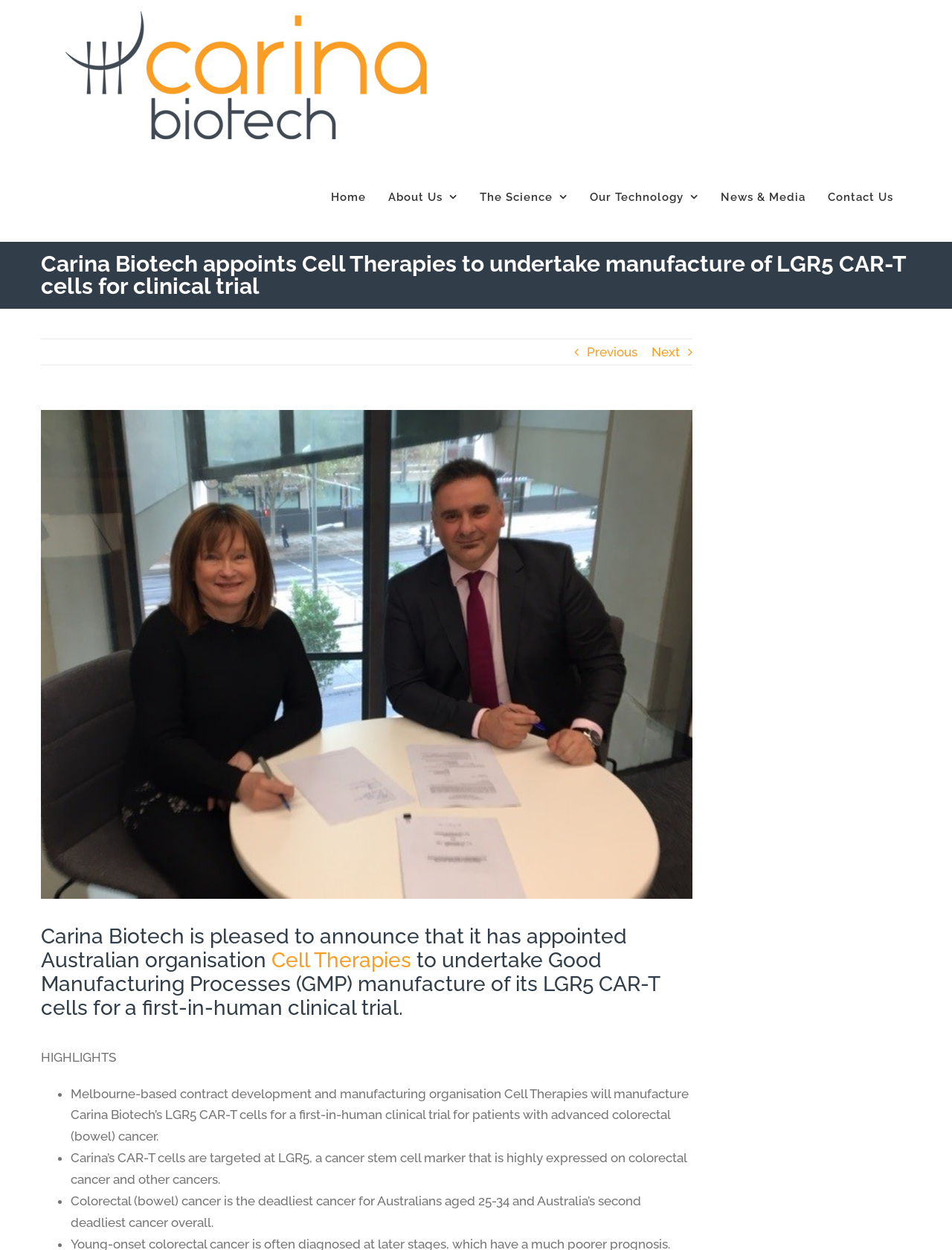Answer the question below with a single word or a brief phrase: 
What is the name of the organisation appointed by Carina Biotech?

Cell Therapies